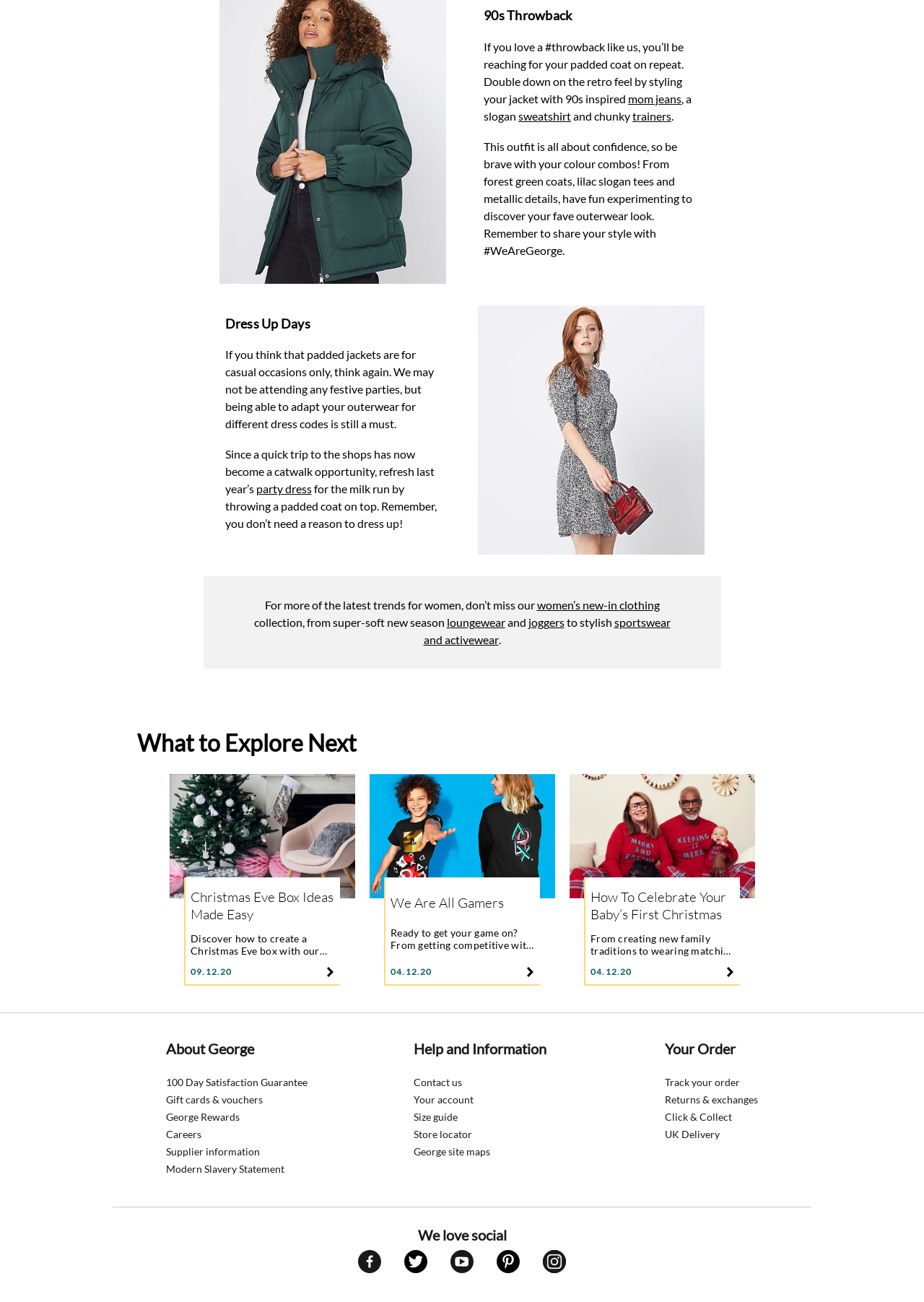What is the theme of the outfit described?
Make sure to answer the question with a detailed and comprehensive explanation.

The theme of the outfit described is 90s Throwback, which is evident from the heading '90s Throwback' and the description of the outfit that includes elements like padded coats, mom jeans, slogan sweatshirts, and chunky trainers.